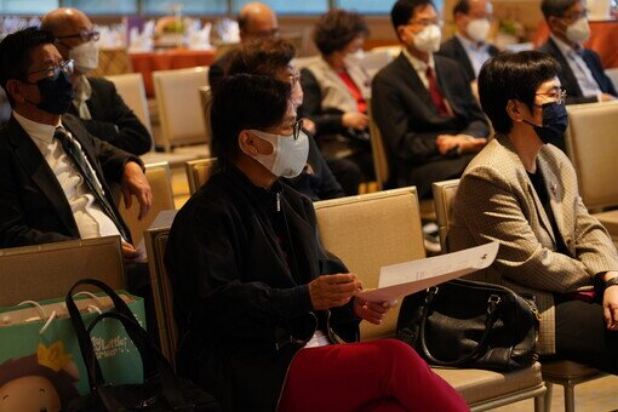What is the atmosphere of the event?
Please provide a single word or phrase as your answer based on the image.

Warm and inviting